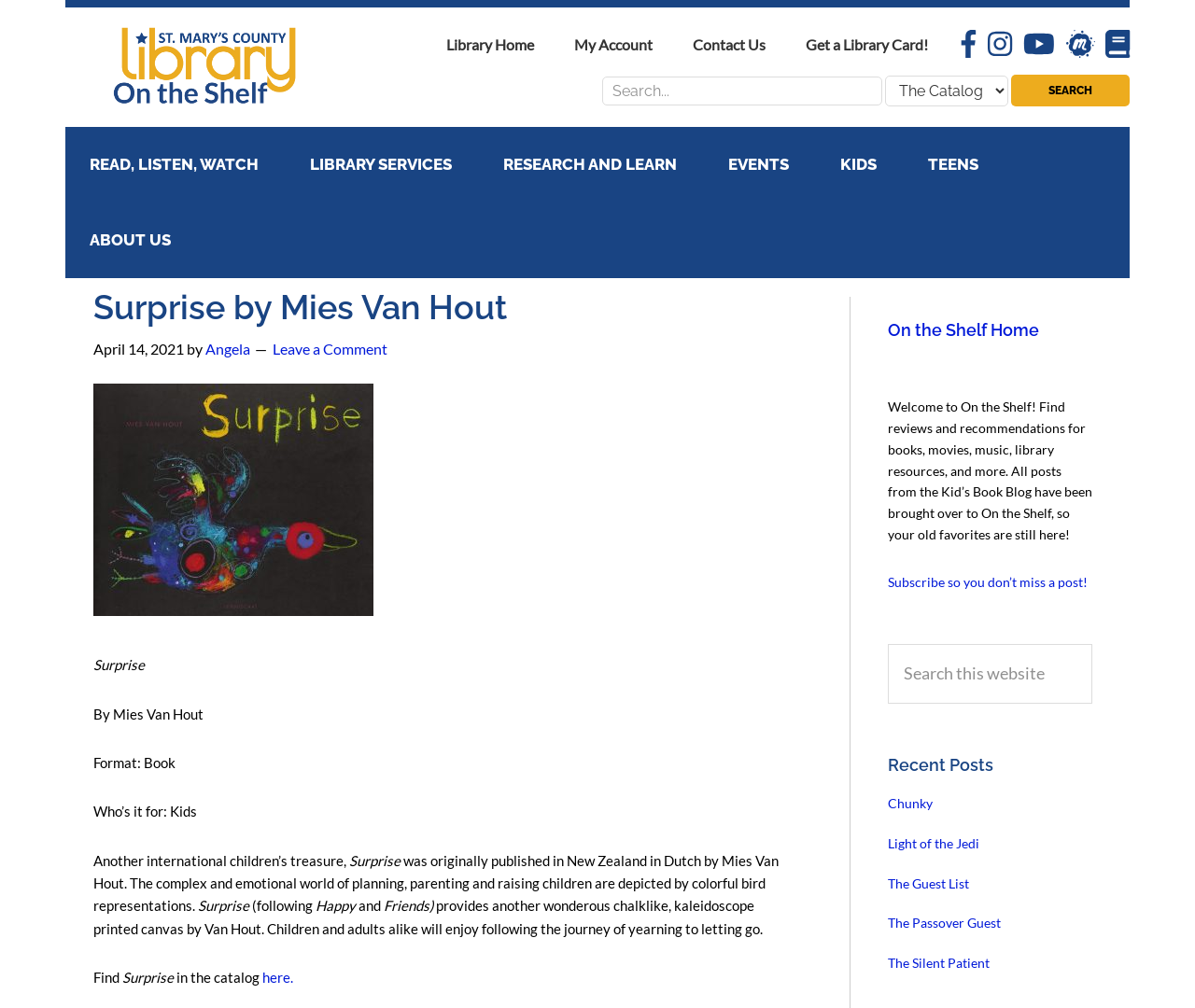Identify the bounding box coordinates of the region that should be clicked to execute the following instruction: "Read the blog post 'Surprise by Mies Van Hout'".

[0.078, 0.285, 0.656, 0.325]